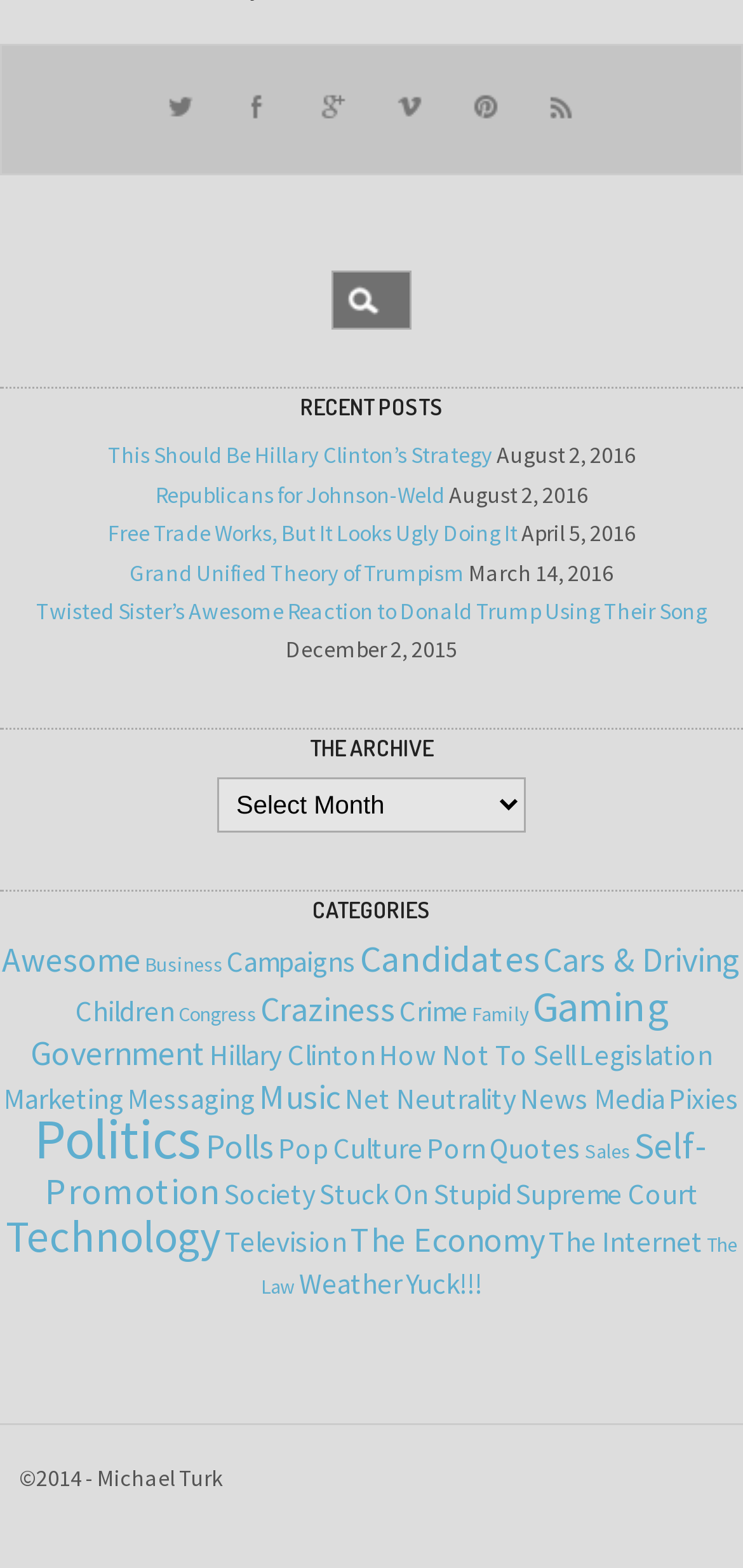Provide the bounding box coordinates of the area you need to click to execute the following instruction: "Click on the 'This Should Be Hillary Clinton’s Strategy' link".

[0.145, 0.281, 0.663, 0.299]